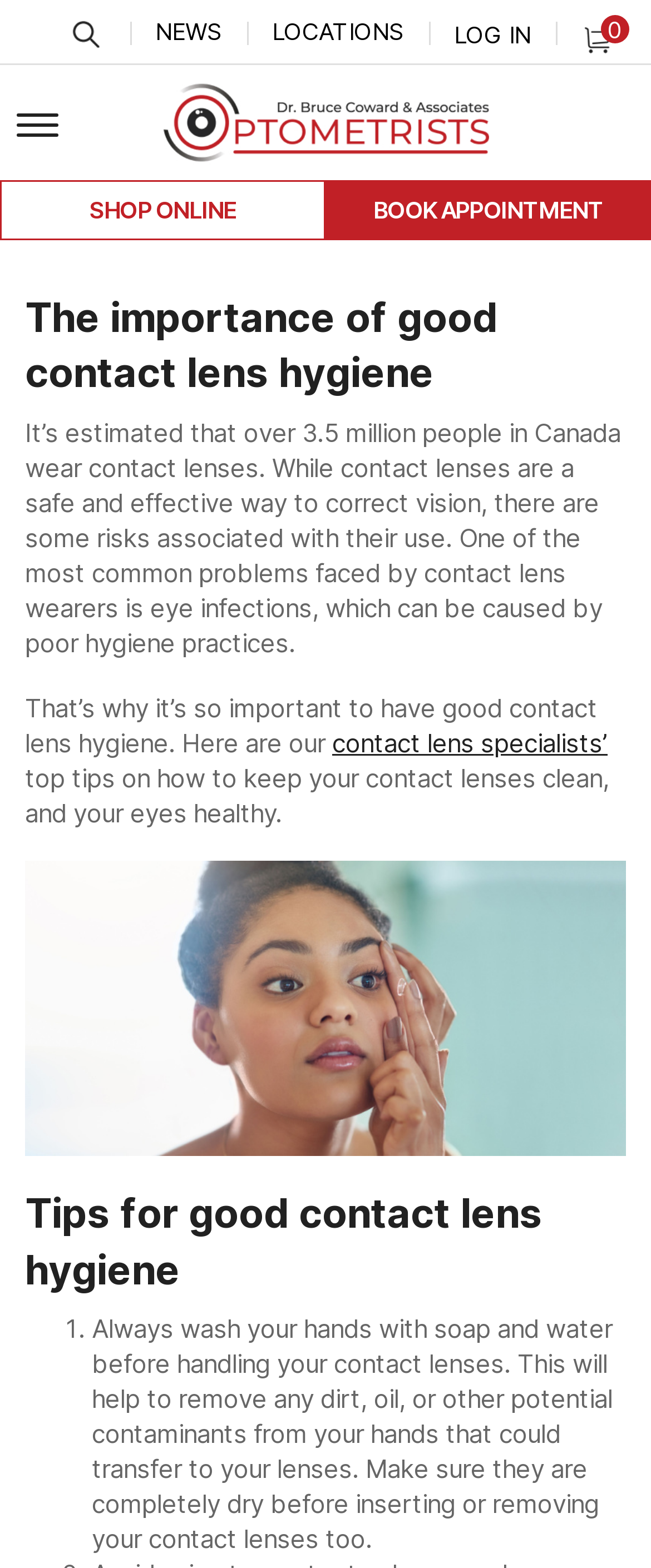Please find the top heading of the webpage and generate its text.

The importance of good contact lens hygiene